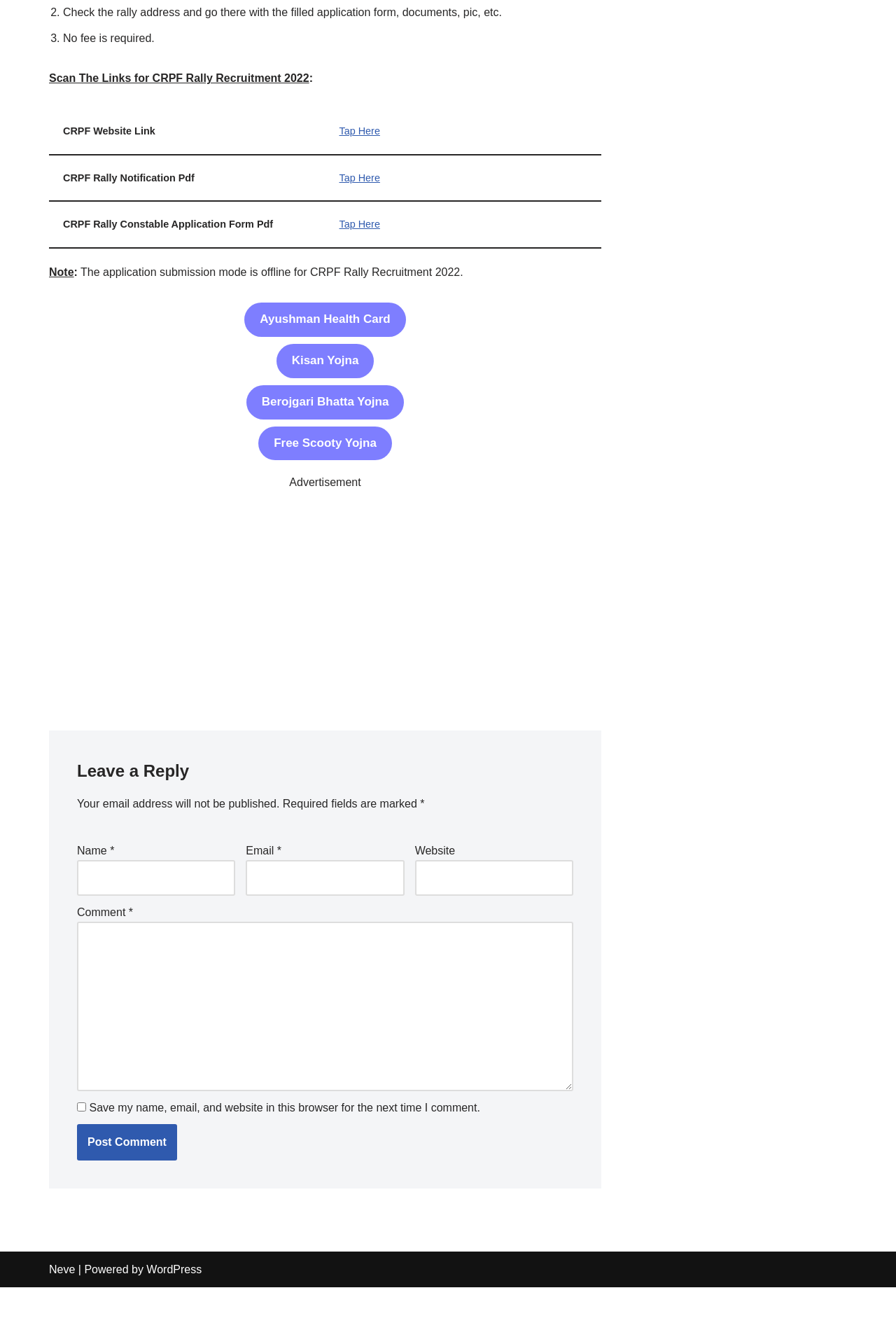What is the purpose of the table on the webpage?
Please use the image to provide an in-depth answer to the question.

The table on the webpage contains three rows with links to CRPF Website, CRPF Rally Notification Pdf, and CRPF Rally Constable Application Form Pdf. The purpose of the table is to provide easy access to these resources for users interested in CRPF Rally Recruitment 2022.